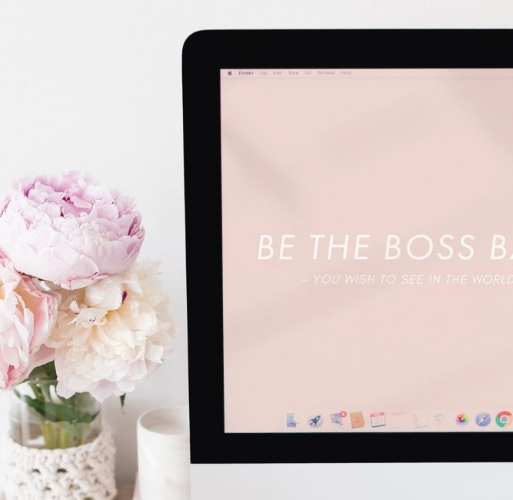Answer succinctly with a single word or phrase:
What is the atmosphere ideal for?

Personal branding and productivity